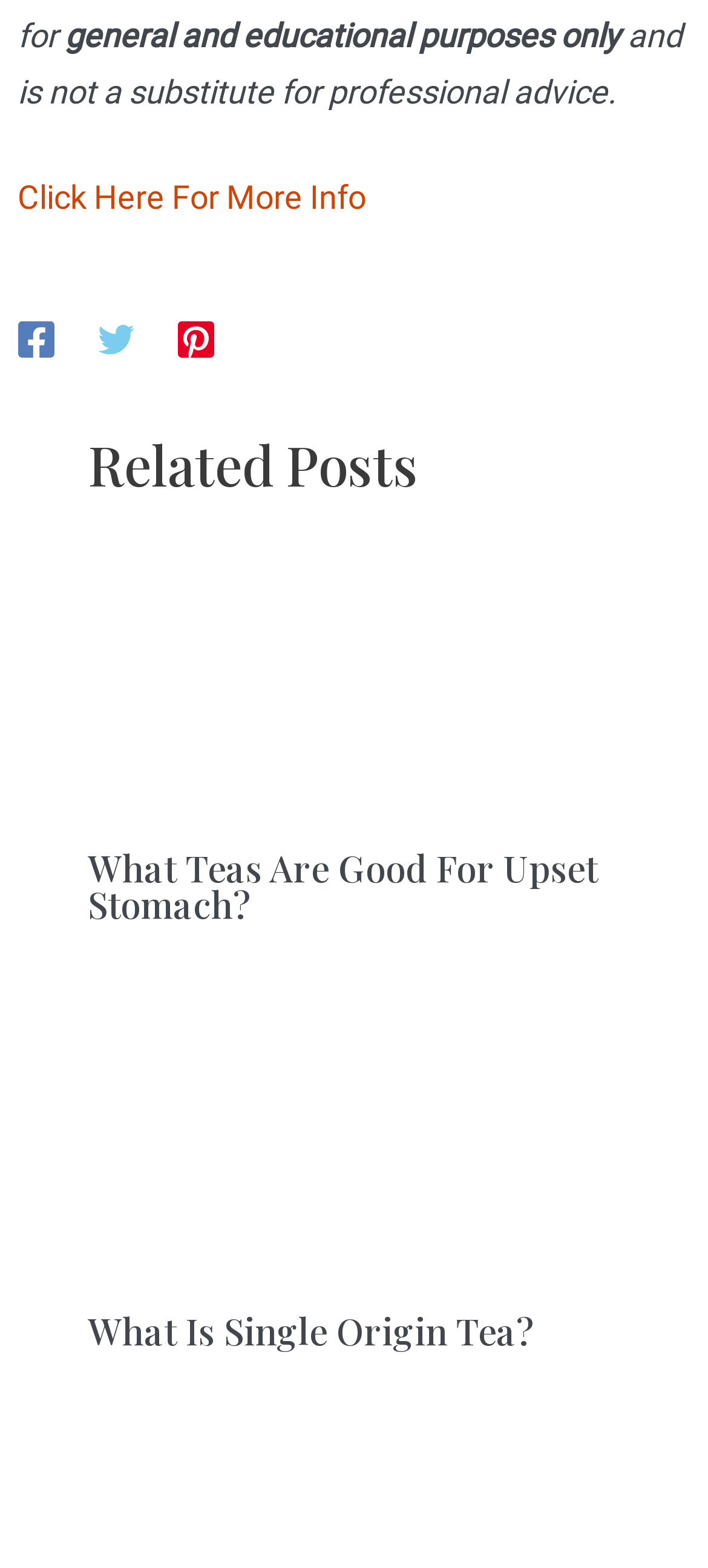Use the information in the screenshot to answer the question comprehensively: What is the purpose of the content on this webpage?

The purpose of the content on this webpage is for general and educational purposes only, as stated in the disclaimer at the top of the page. This suggests that the webpage is intended to provide informative content rather than professional advice.